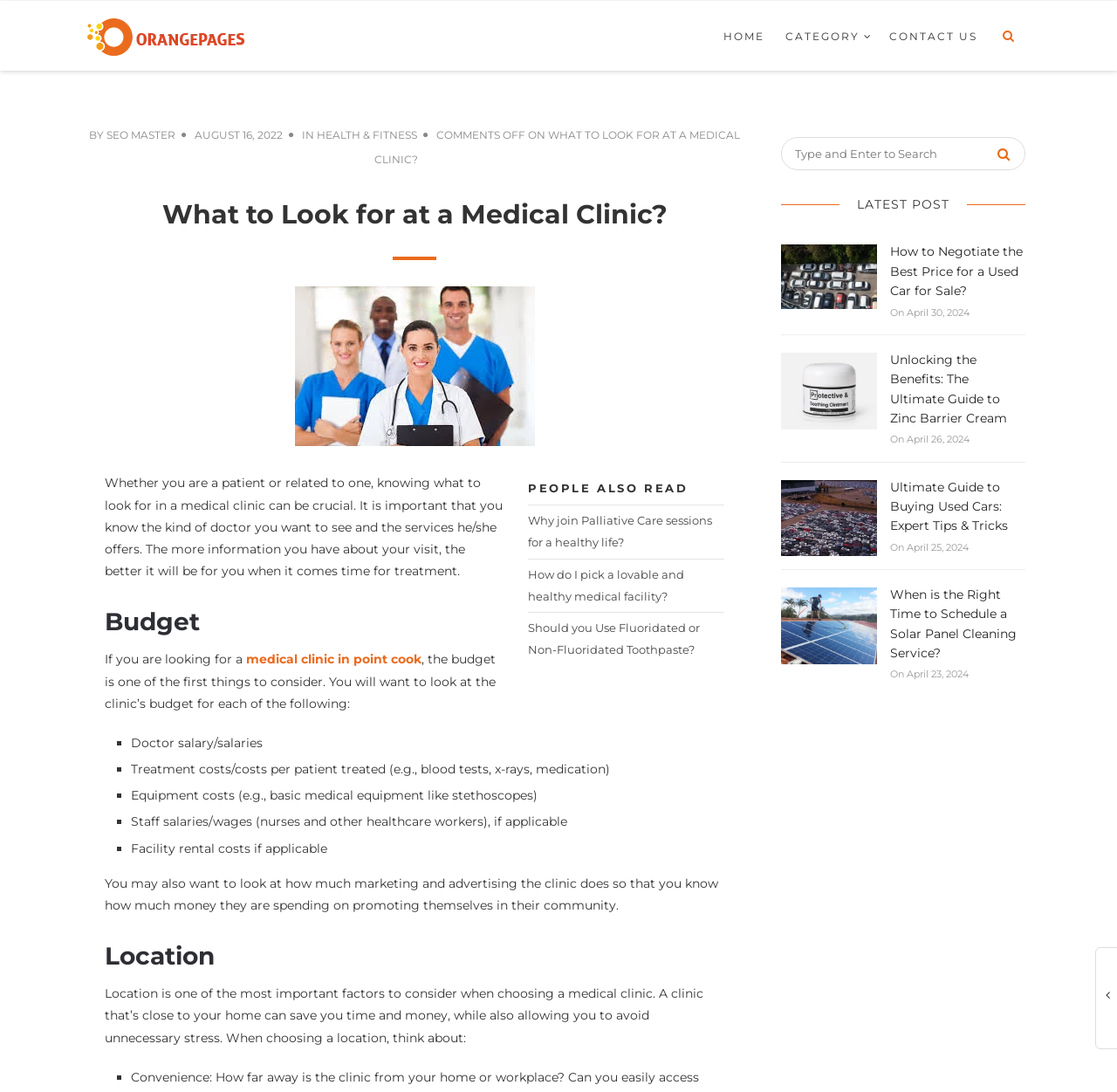Pinpoint the bounding box coordinates of the area that should be clicked to complete the following instruction: "Read the article 'What to Look for at a Medical Clinic?'". The coordinates must be given as four float numbers between 0 and 1, i.e., [left, top, right, bottom].

[0.078, 0.183, 0.664, 0.211]